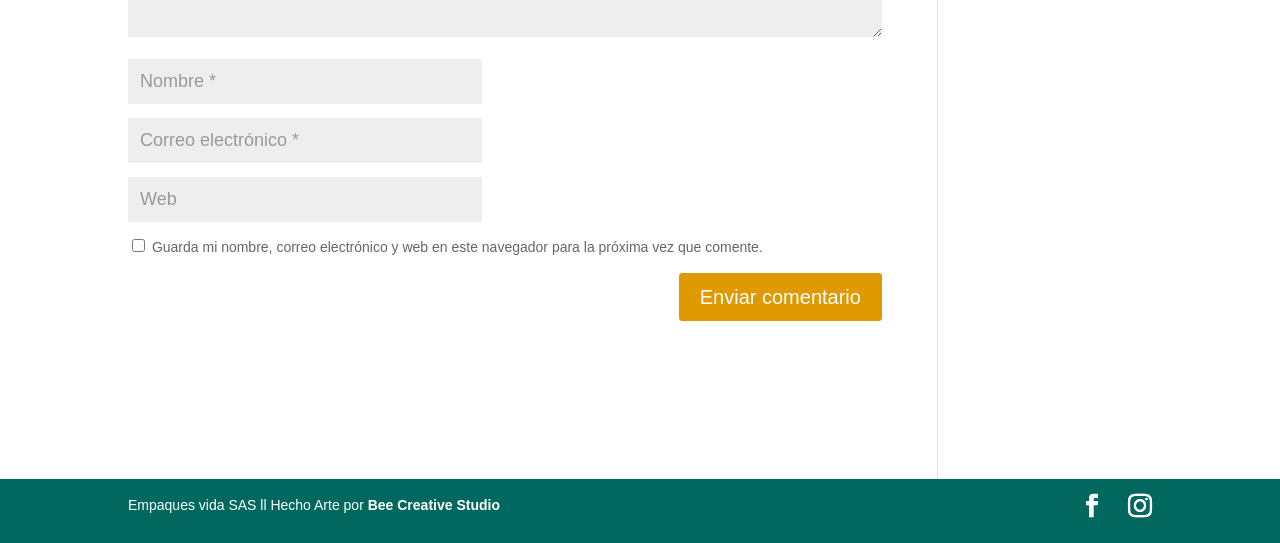Identify and provide the bounding box coordinates of the UI element described: "input value="Web" name="url"". The coordinates should be formatted as [left, top, right, bottom], with each number being a float between 0 and 1.

[0.1, 0.325, 0.377, 0.408]